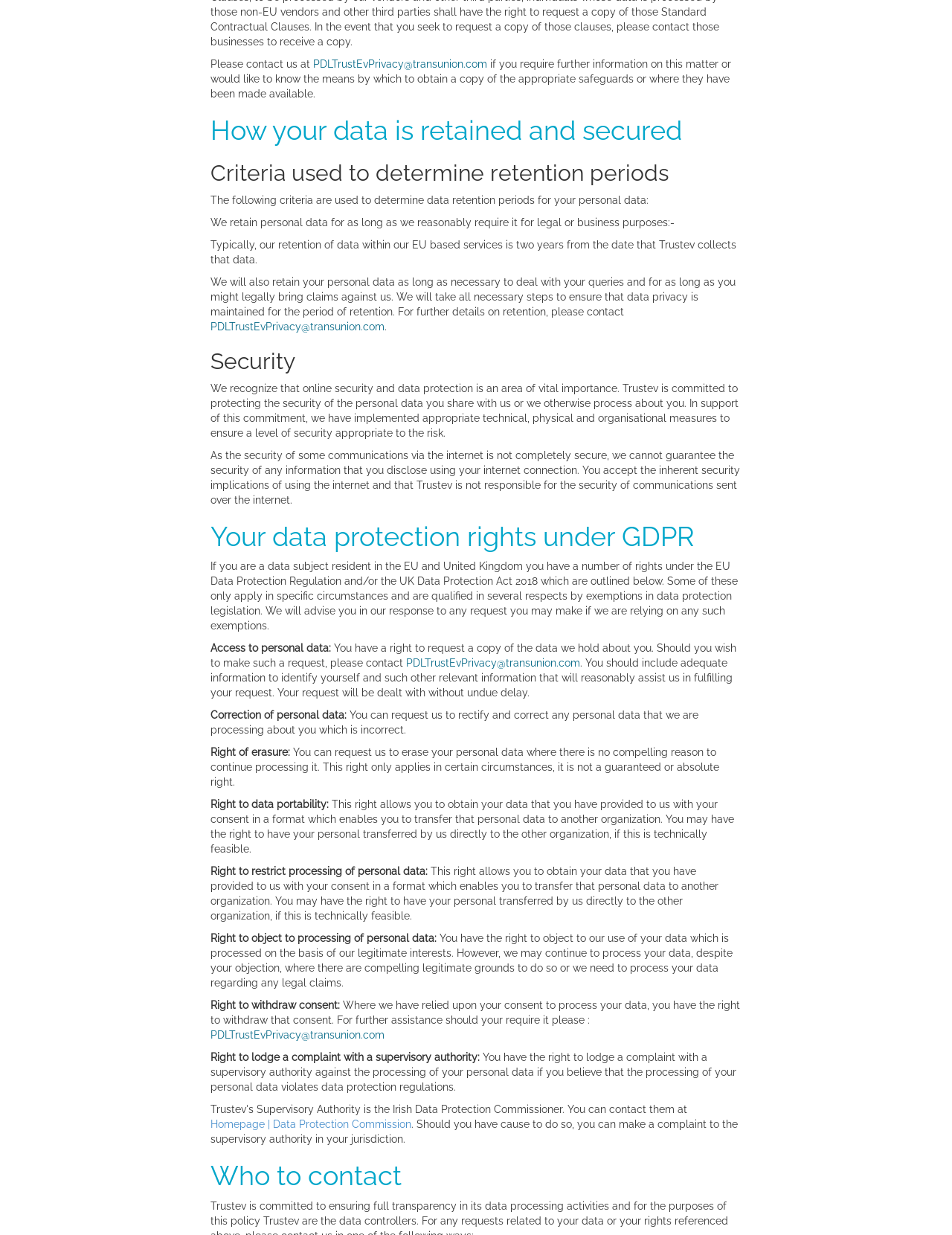How can I request a copy of my personal data?
Answer the question in a detailed and comprehensive manner.

The webpage states that I have a right to request a copy of the data Trustev holds about me. To do so, I should contact PDLTrustEvPrivacy@transunion.com, which is mentioned in the section 'Access to personal data'.